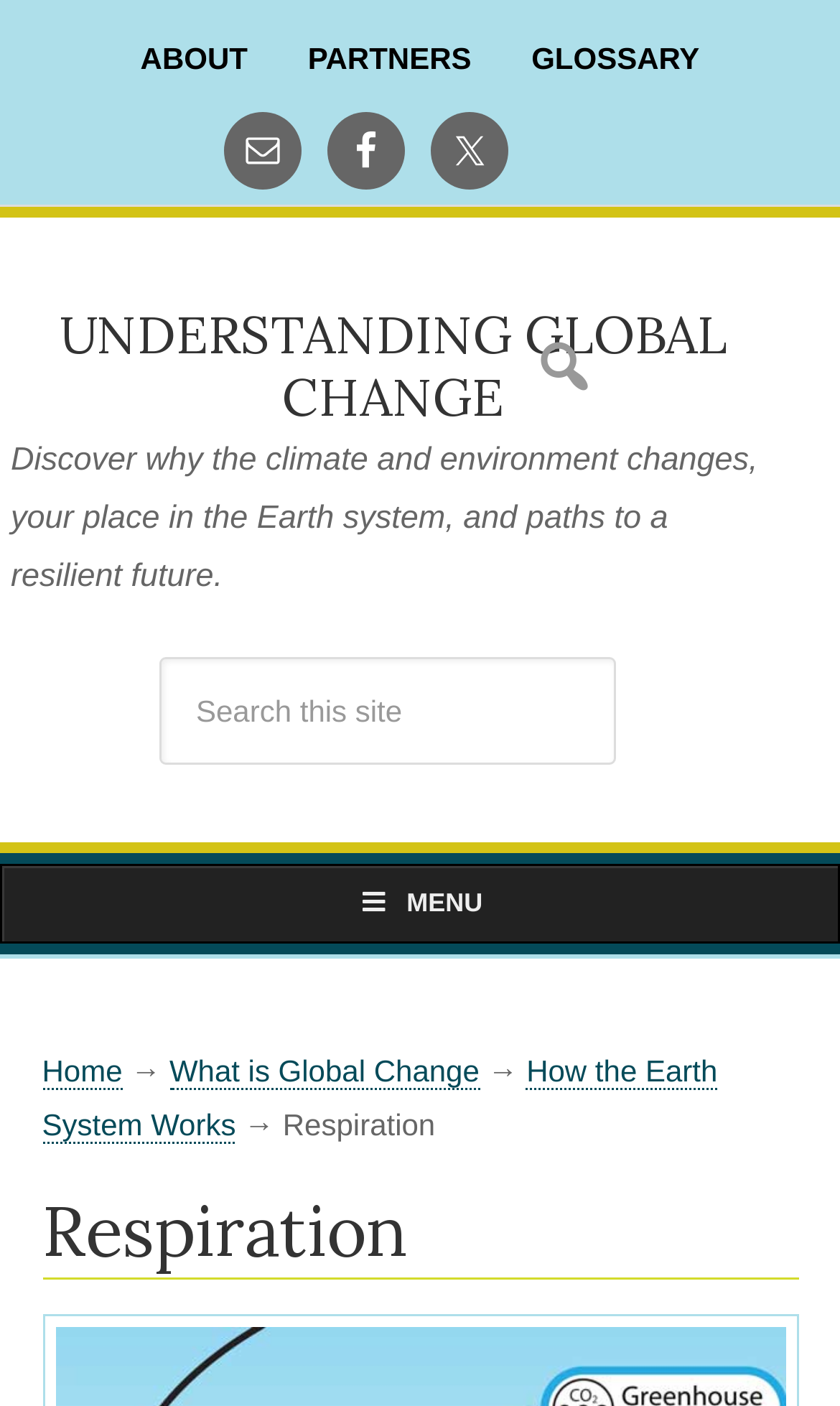Could you specify the bounding box coordinates for the clickable section to complete the following instruction: "Search this site"?

[0.19, 0.467, 0.733, 0.543]